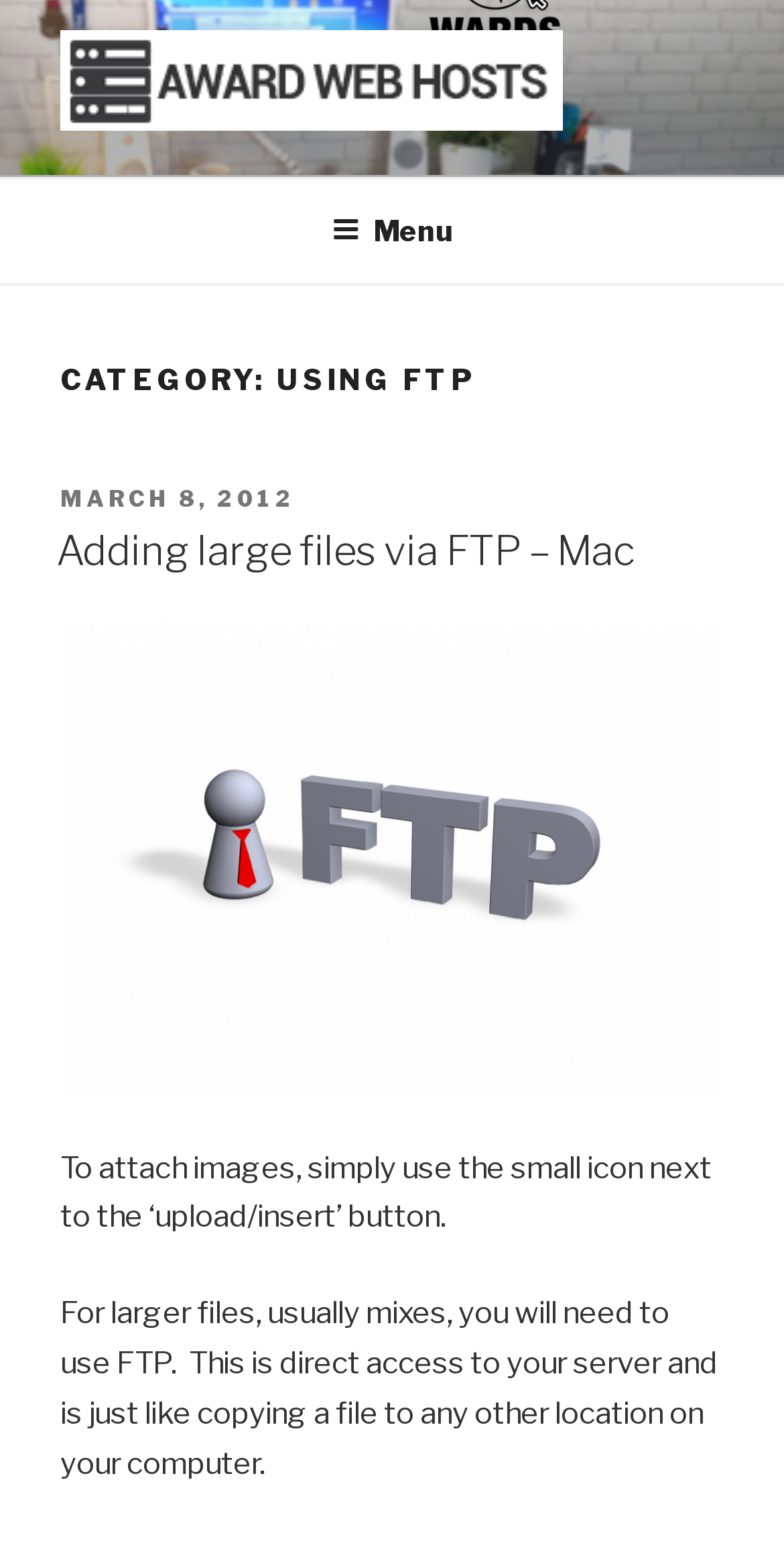Use a single word or phrase to answer this question: 
How many links are there in the top menu?

1